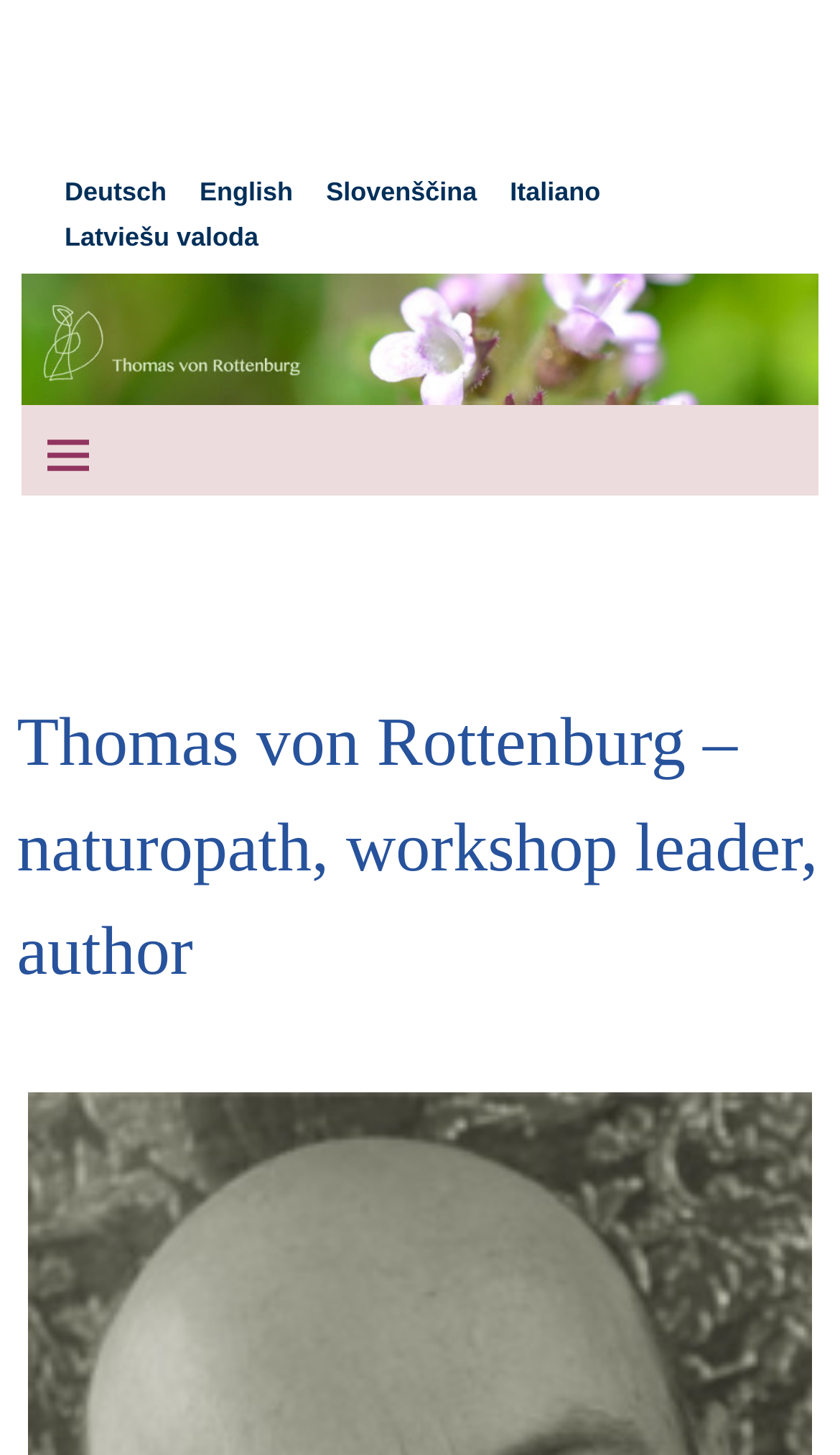What is the name of the person described on this webpage?
Provide a thorough and detailed answer to the question.

The heading element clearly states that the webpage is about Thomas von Rottenburg, who is a naturopath, workshop leader, and author.